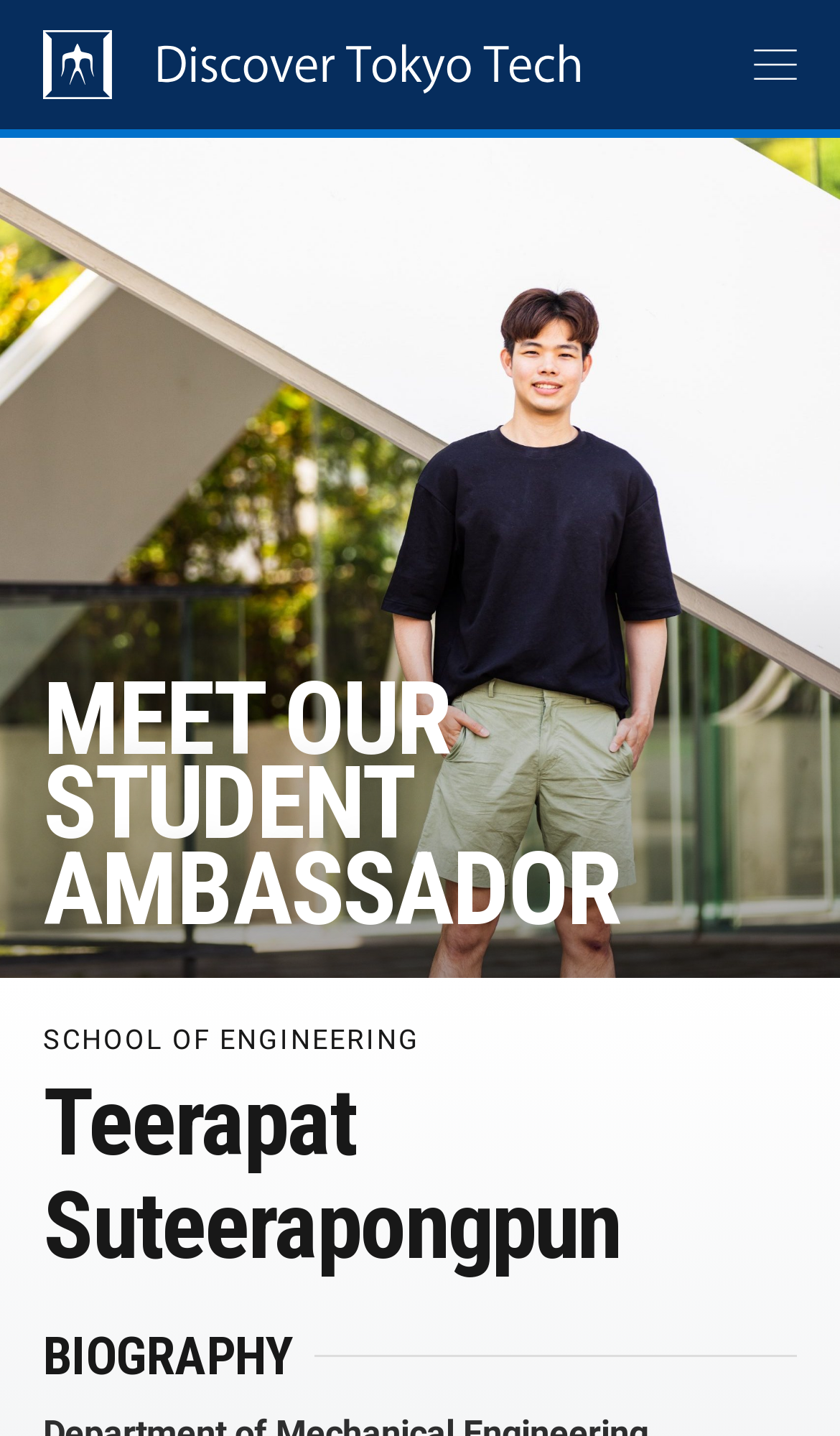Given the element description "Links", identify the bounding box of the corresponding UI element.

[0.051, 0.334, 0.949, 0.415]